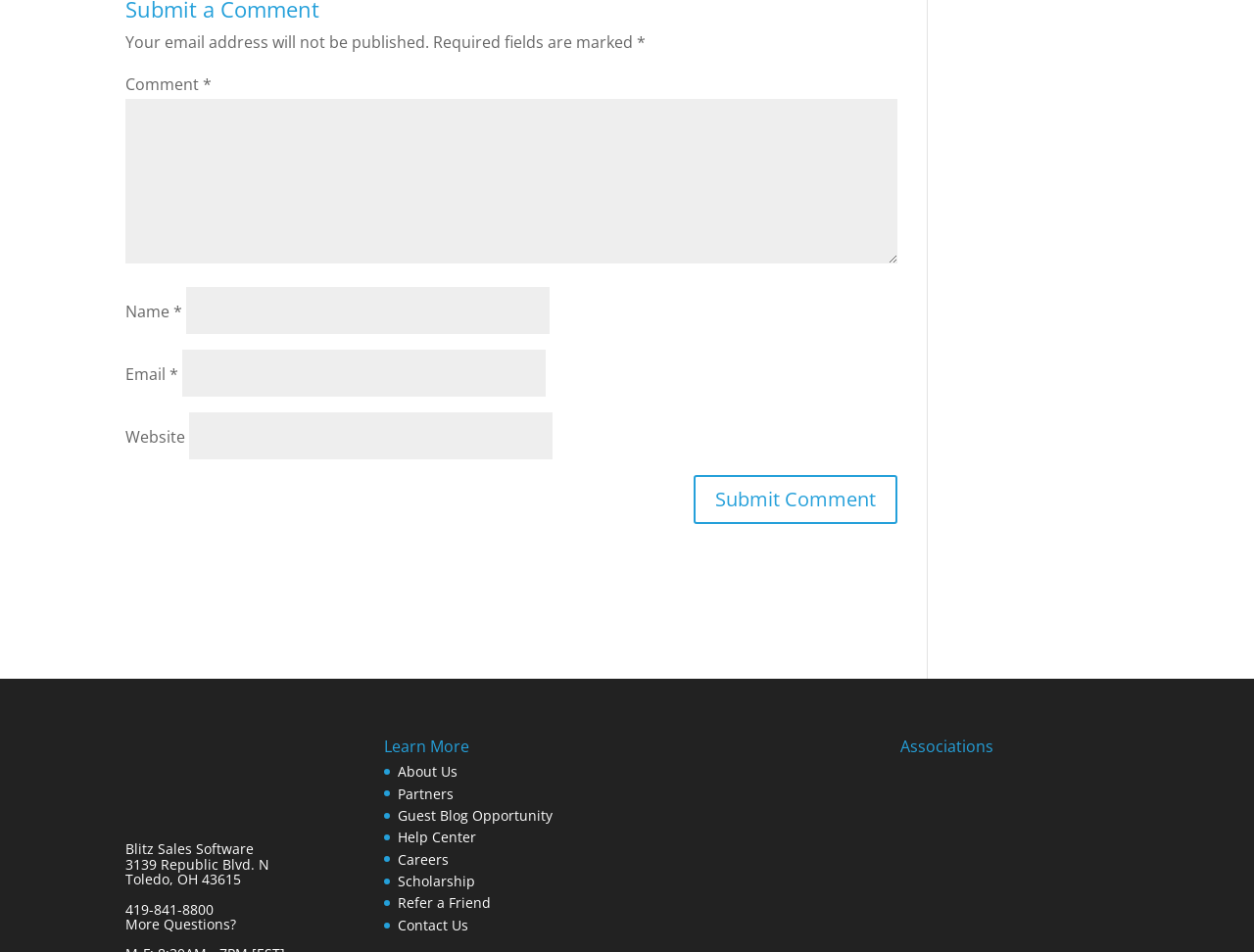Find the bounding box coordinates of the area that needs to be clicked in order to achieve the following instruction: "Visit the About Us page". The coordinates should be specified as four float numbers between 0 and 1, i.e., [left, top, right, bottom].

[0.317, 0.801, 0.365, 0.82]